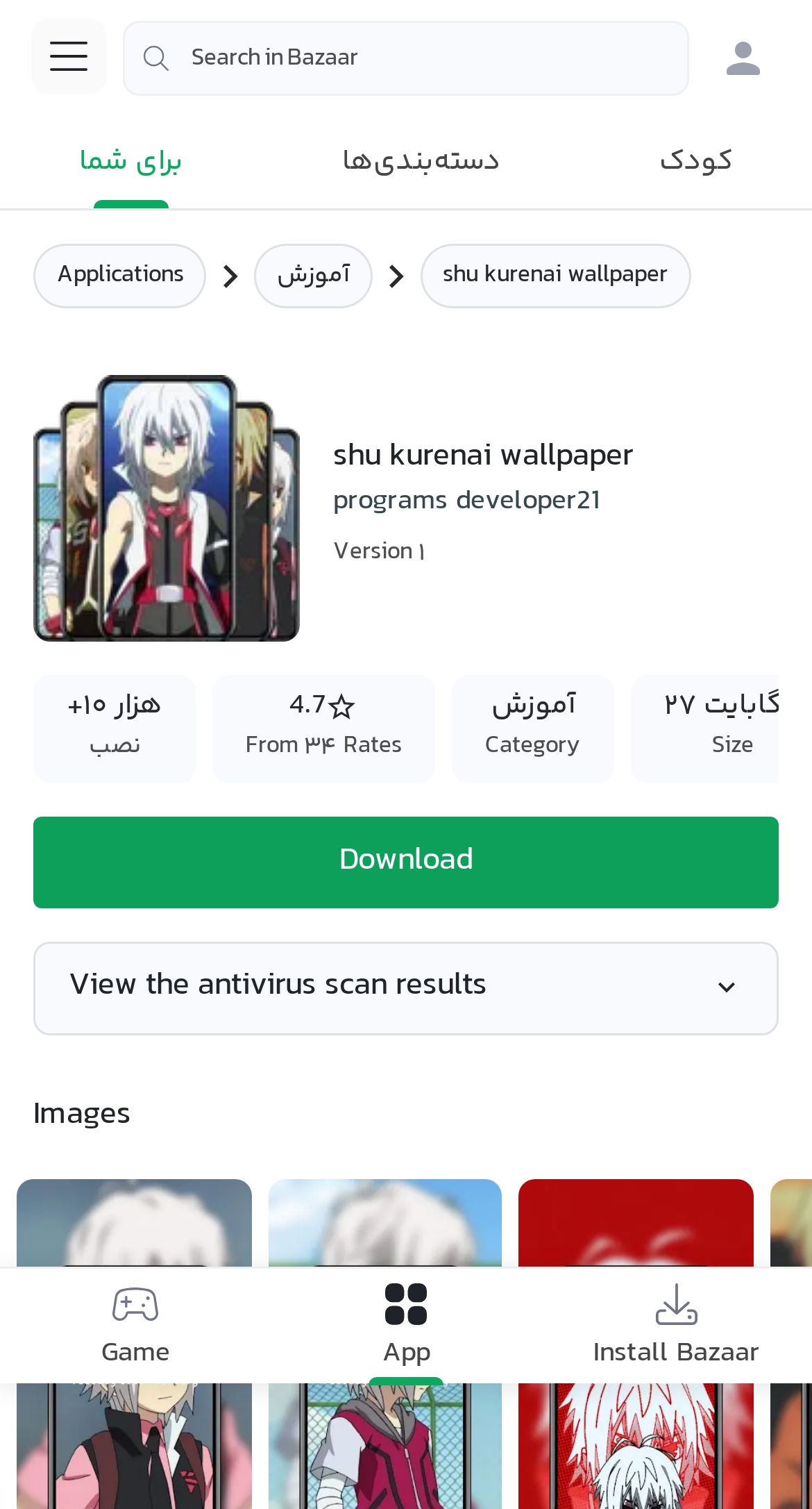Locate the bounding box coordinates of the UI element described by: "title="Main Menu"". Provide the coordinates as four float numbers between 0 and 1, formatted as [left, top, right, bottom].

[0.038, 0.012, 0.131, 0.061]